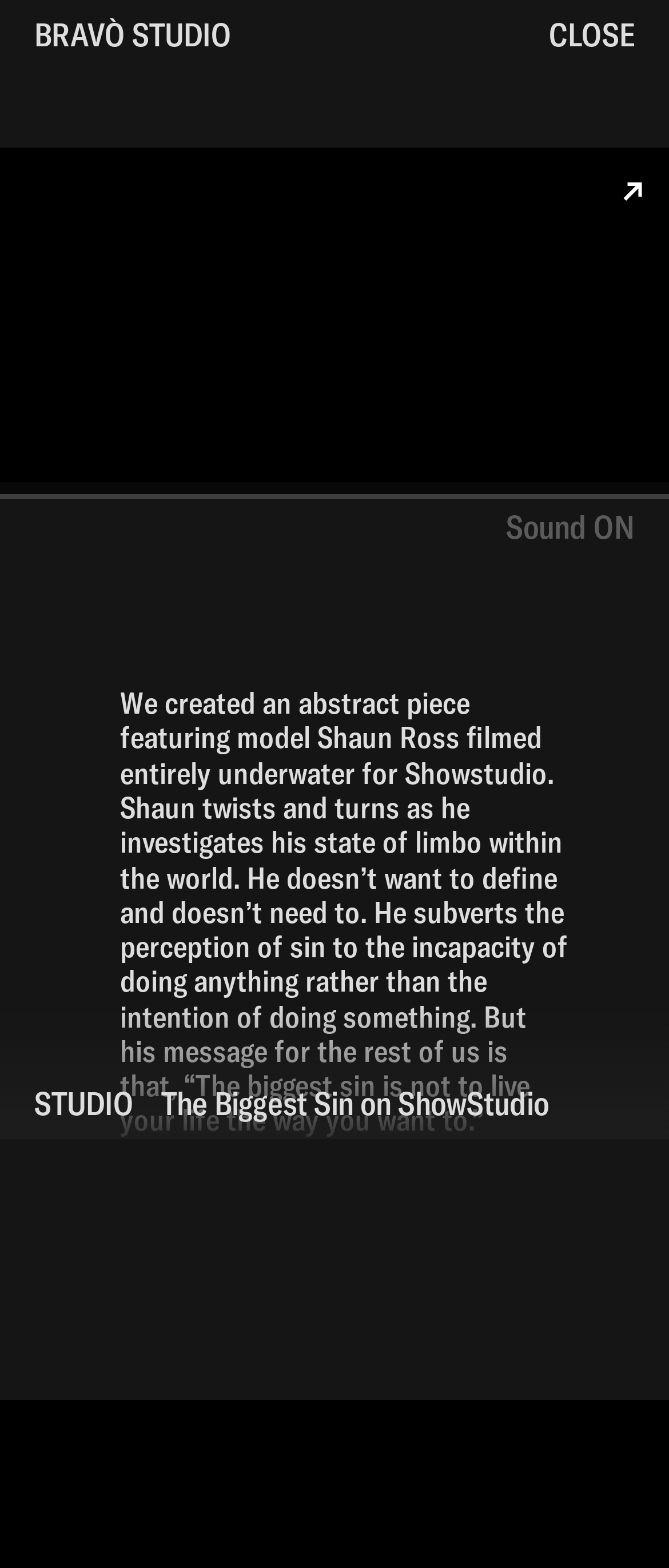What is the name of the studio behind the abstract piece?
Please provide an in-depth and detailed response to the question.

I found the answer by looking at the heading element at the top of the webpage, which displays the text 'BRAVÒ STUDIO'.